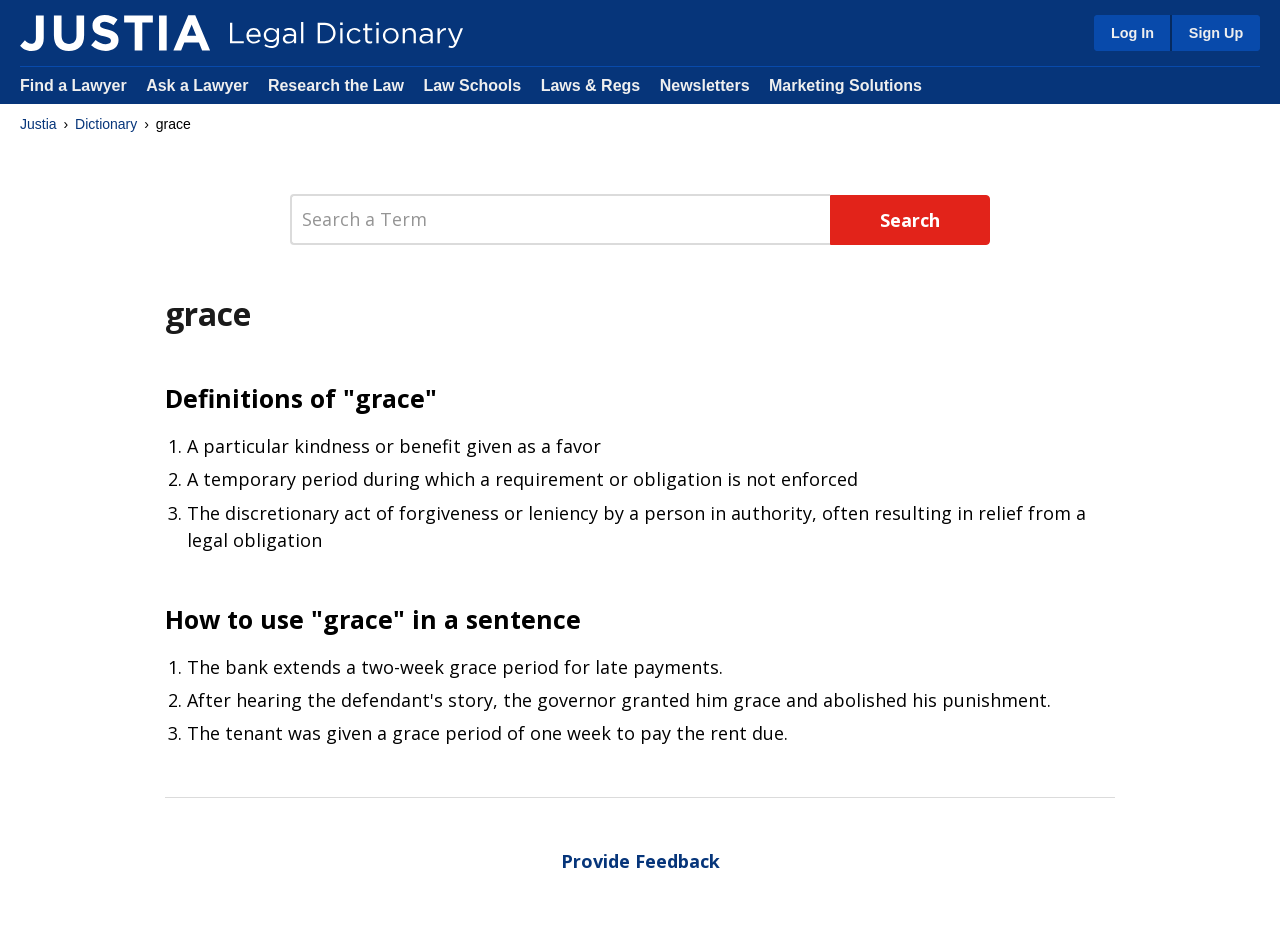What is the relationship between 'grace' and 'forgiveness'?
Observe the image and answer the question with a one-word or short phrase response.

Related